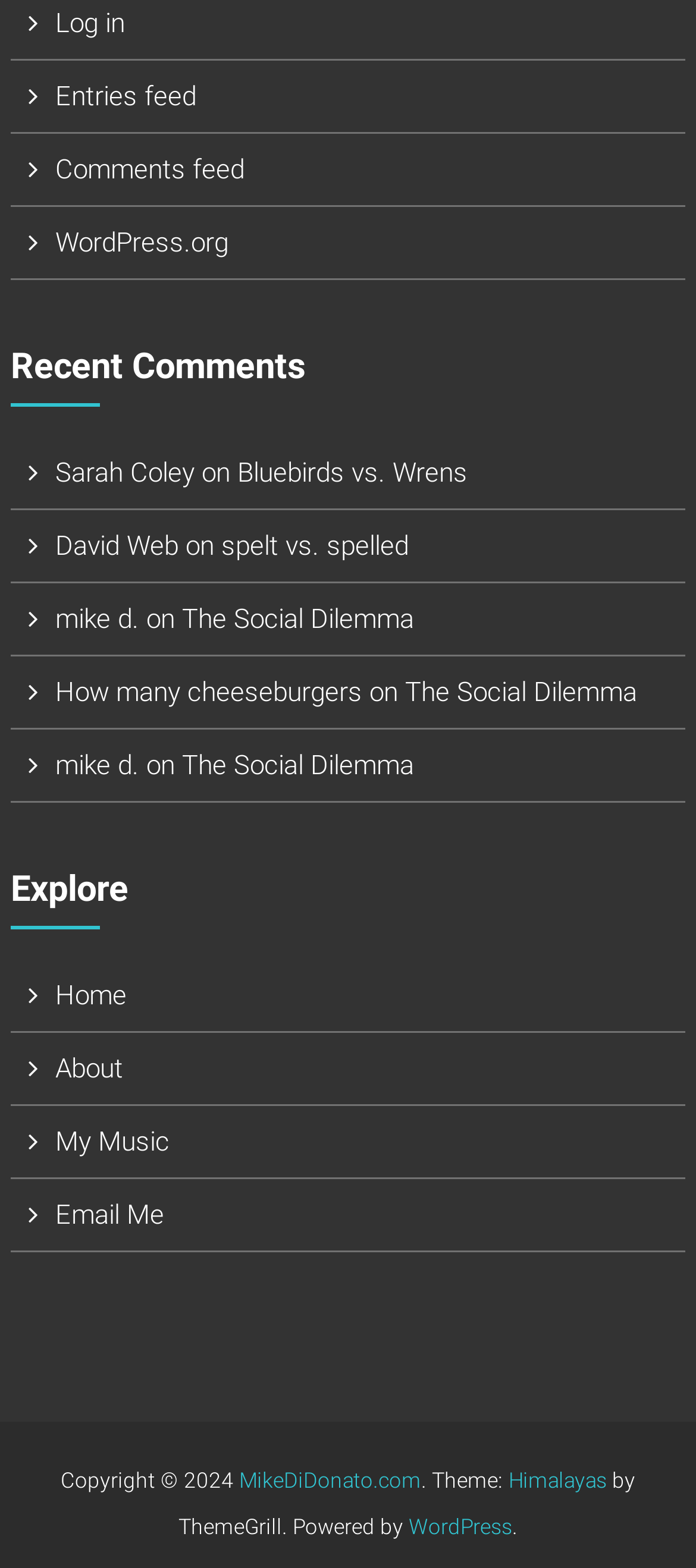Show the bounding box coordinates of the region that should be clicked to follow the instruction: "View recent comments."

[0.015, 0.219, 0.985, 0.262]